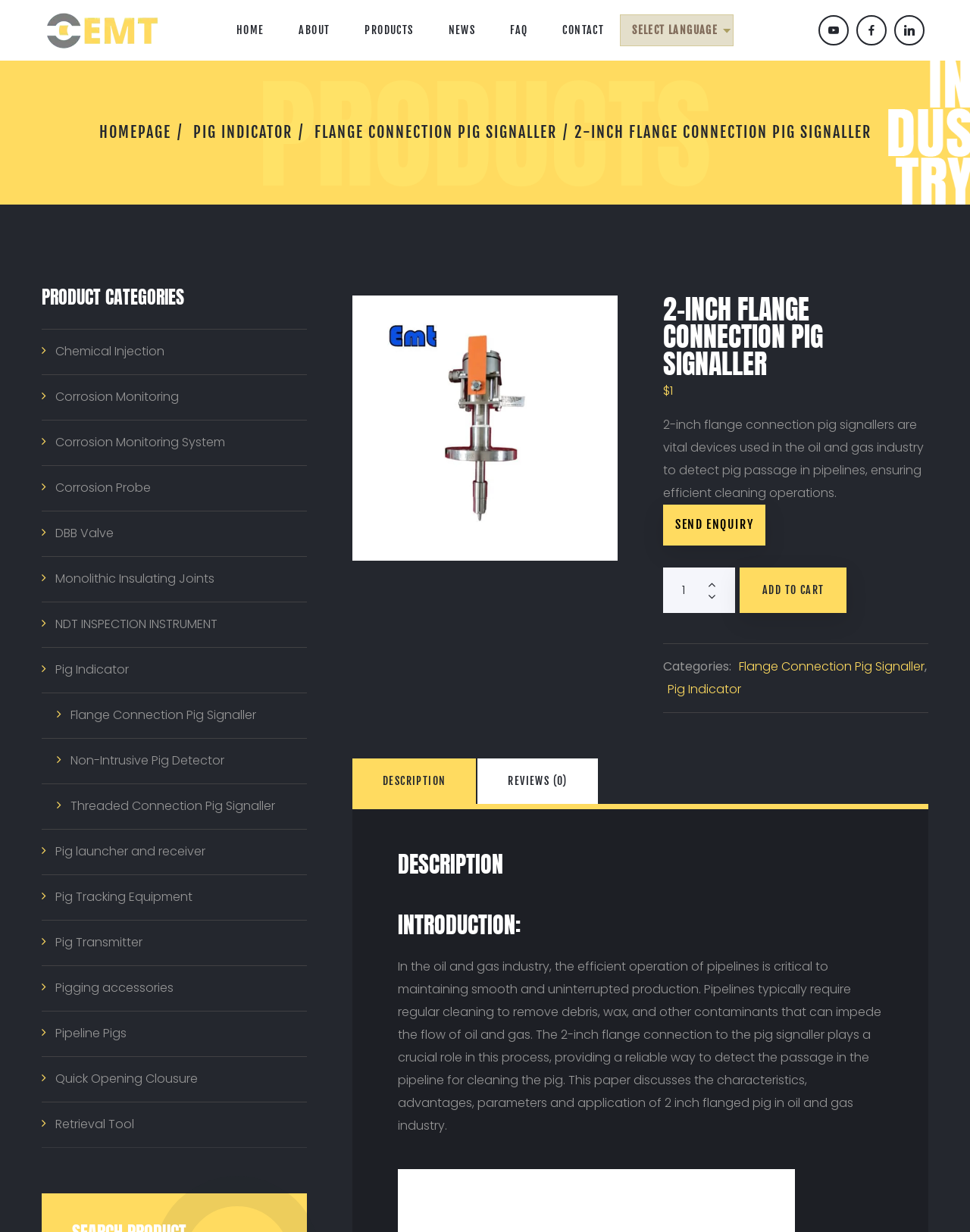What is the role of the pig signaller in pipeline cleaning?
Refer to the image and give a detailed answer to the query.

The pig signaller plays a crucial role in pipeline cleaning by detecting the passage of the pig in the pipeline, ensuring that the pipeline is properly cleaned and maintained.